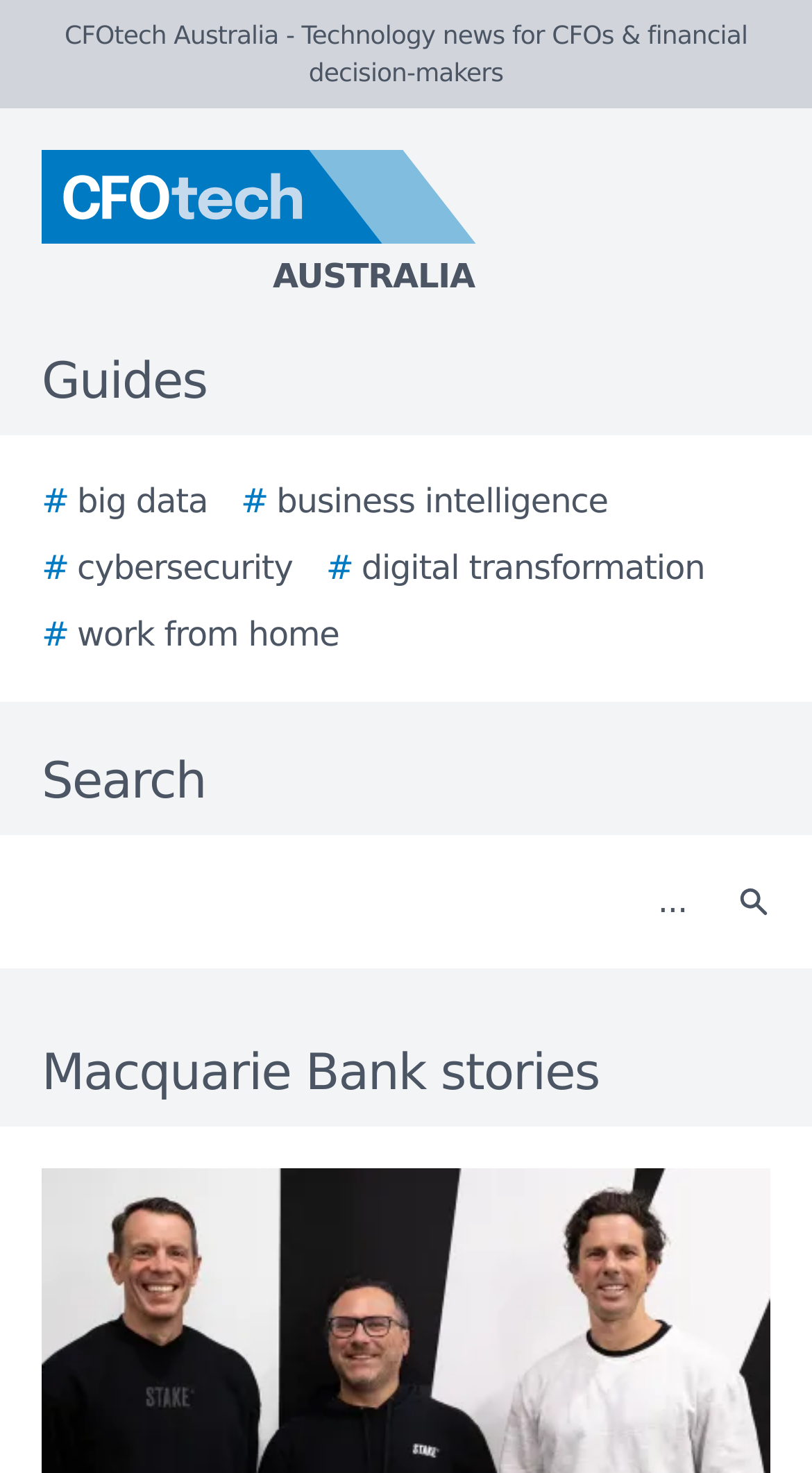Can you identify the bounding box coordinates of the clickable region needed to carry out this instruction: 'View Macquarie Bank stories'? The coordinates should be four float numbers within the range of 0 to 1, stated as [left, top, right, bottom].

[0.0, 0.703, 1.0, 0.754]